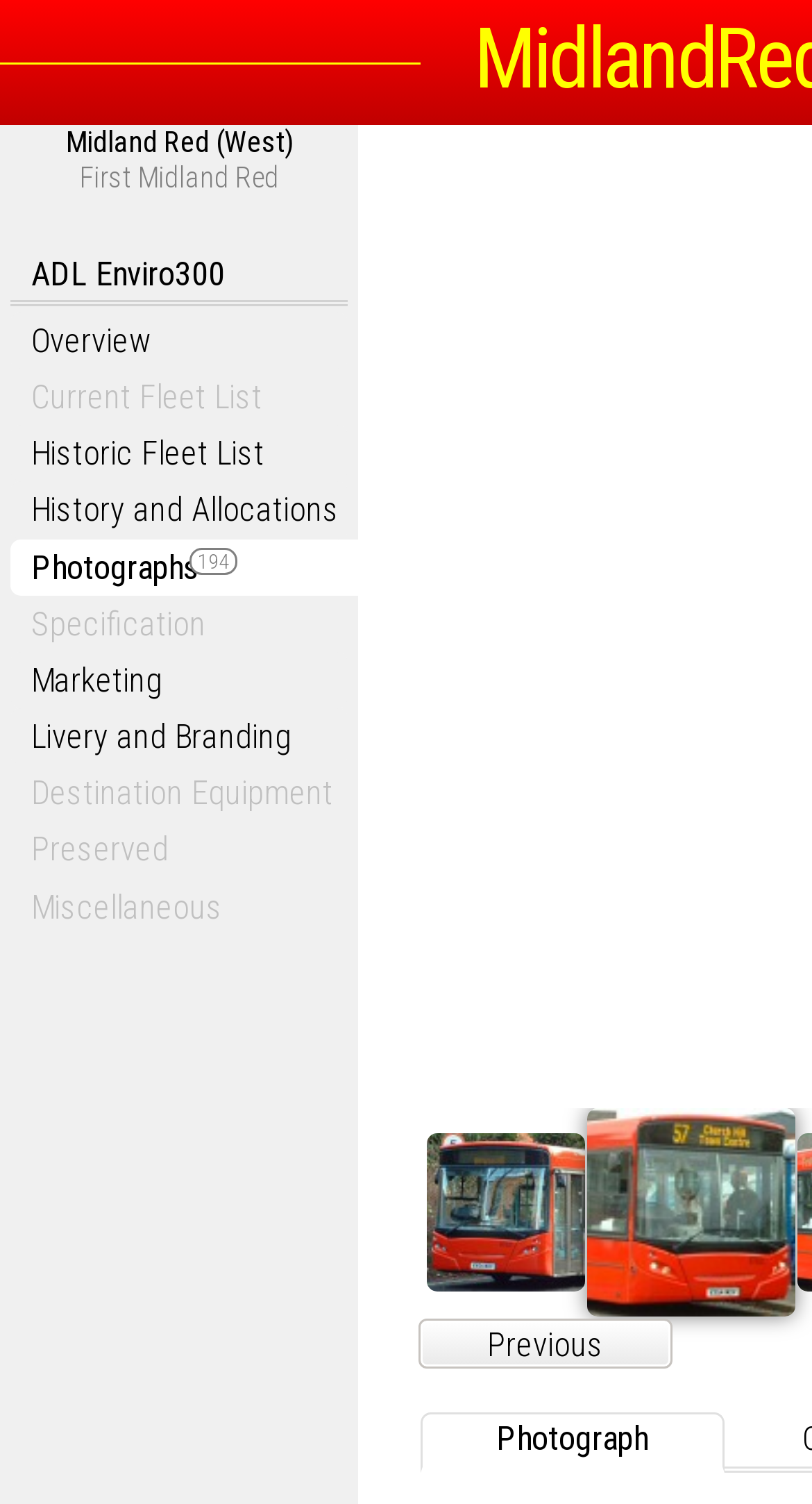Give a one-word or short phrase answer to the question: 
What is the bus operator's name?

First Midland Red